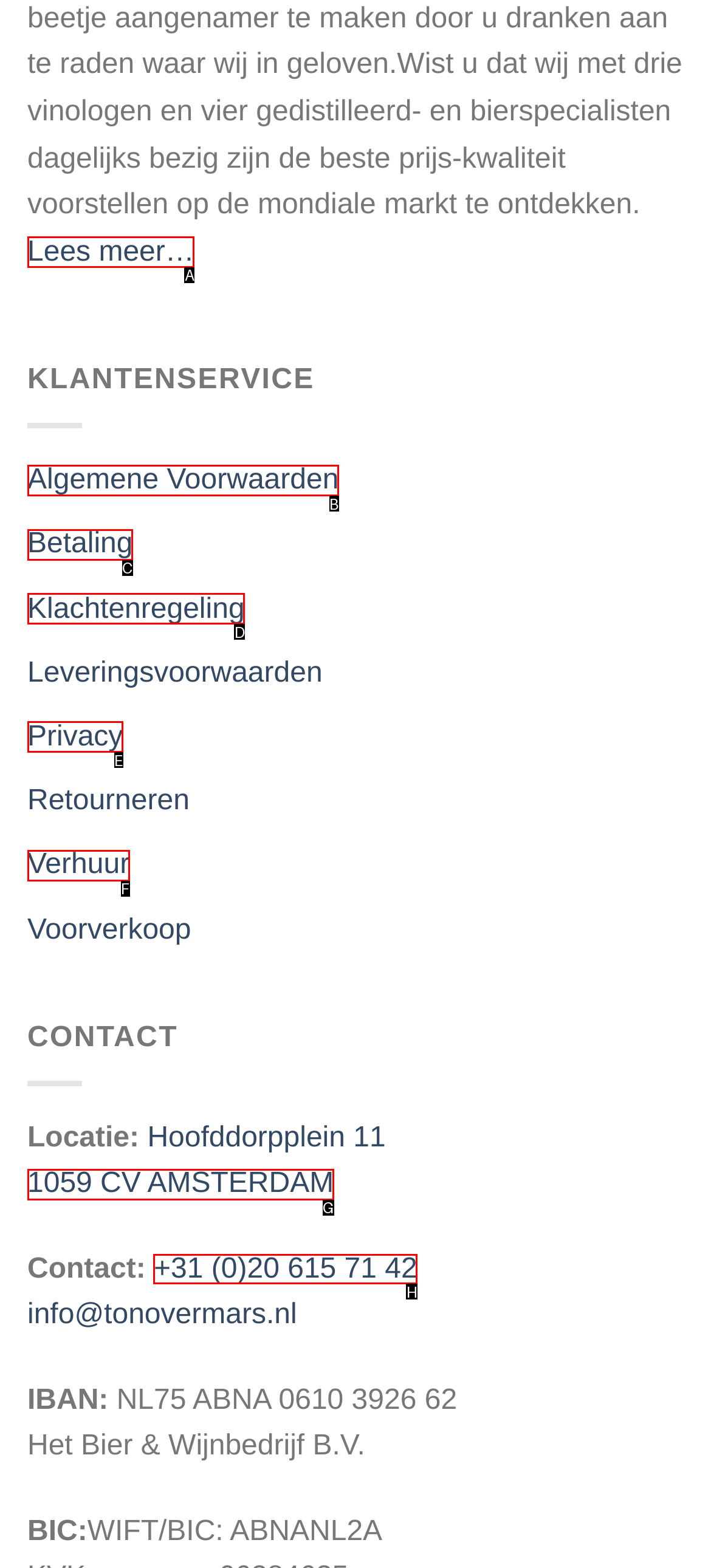To achieve the task: Contact us at '+31 (0)20 615 71 42', which HTML element do you need to click?
Respond with the letter of the correct option from the given choices.

H